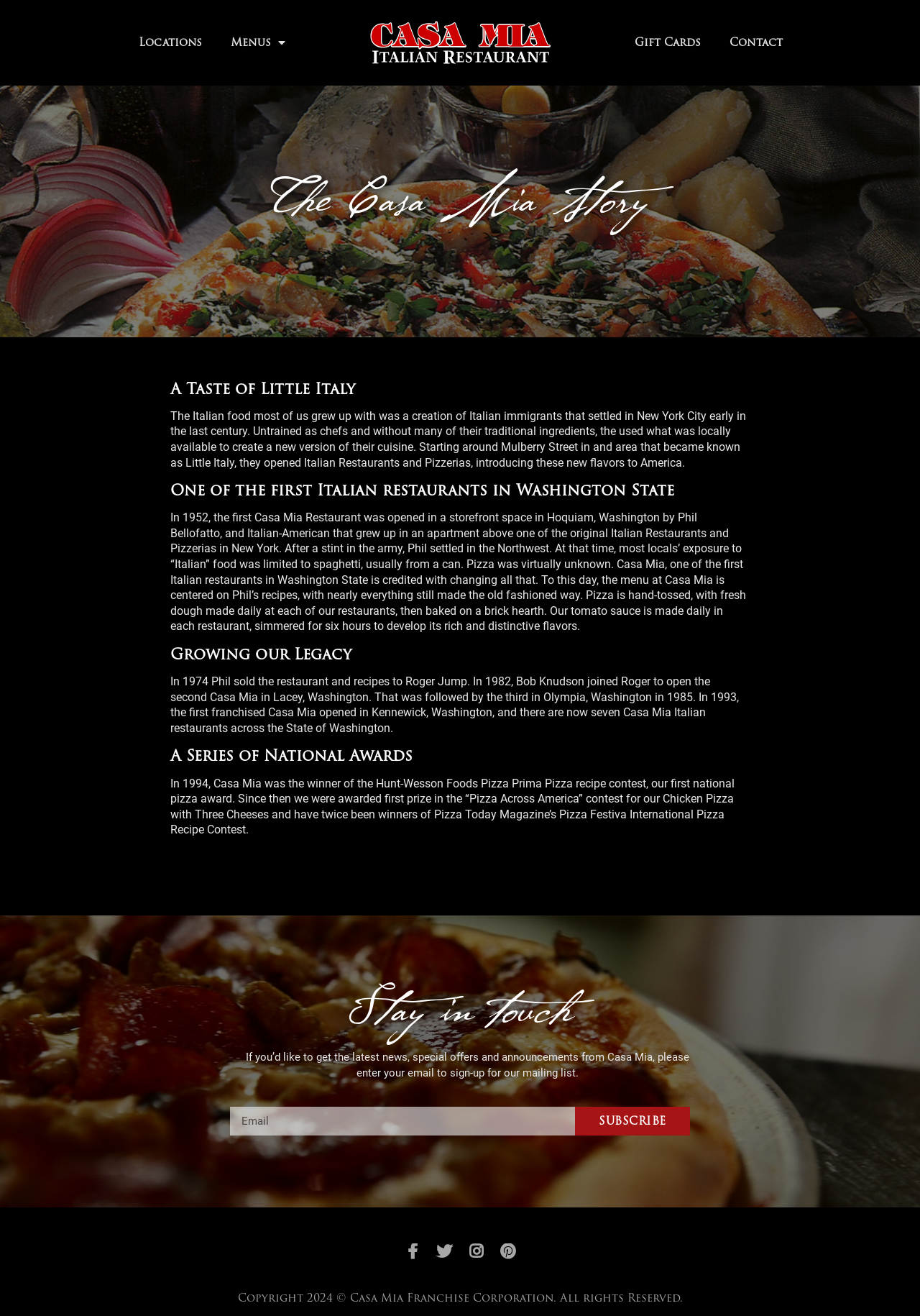What is the name of the Italian restaurant chain?
Using the visual information, answer the question in a single word or phrase.

Casa Mia